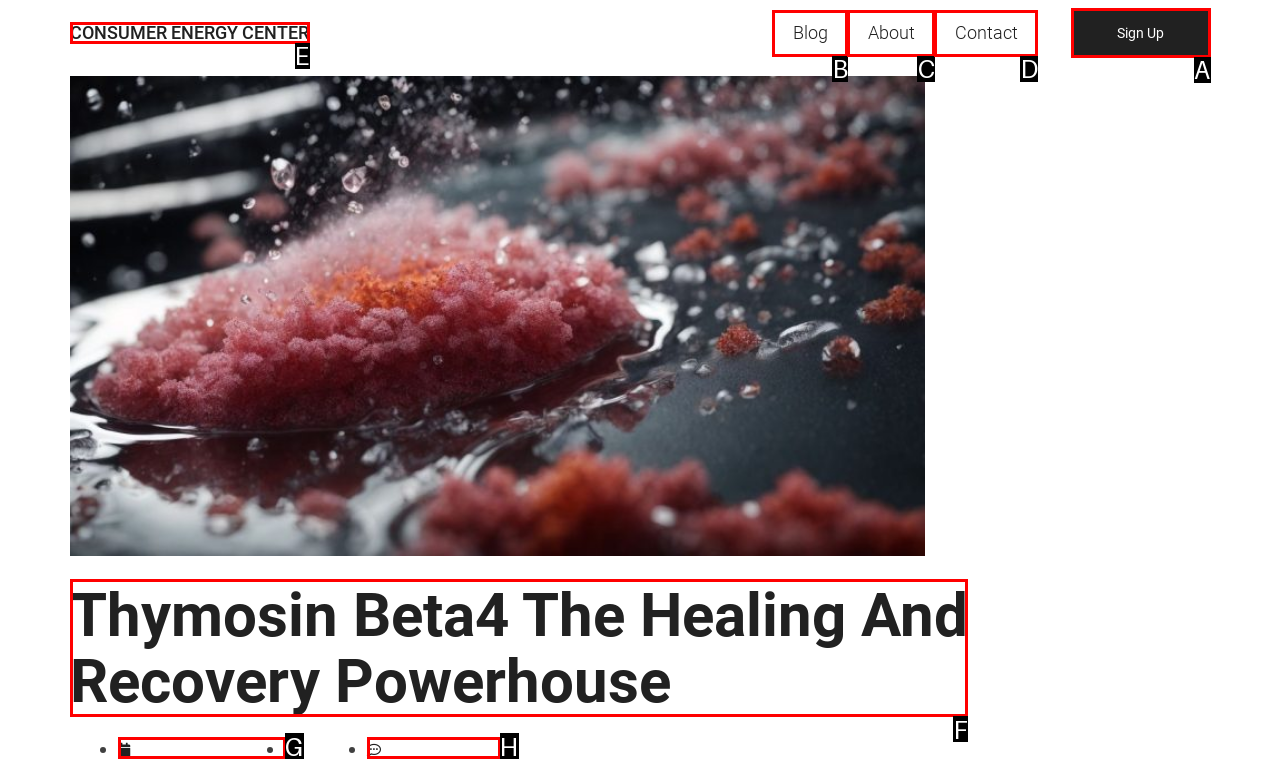Indicate which UI element needs to be clicked to fulfill the task: read more about Thymosin Beta4
Answer with the letter of the chosen option from the available choices directly.

F